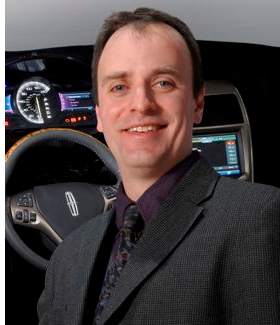Describe all the elements visible in the image meticulously.

In this image, a smiling man in a dark suit and patterned tie is positioned in front of a modern car interior. The dashboard features a sleek design with multiple digital displays and a steering wheel embellished with buttons, indicative of advanced technological features. The backdrop suggests a focus on innovation in automotive design, possibly relating to discussions on vehicle technology or the future of driving. This visual could be associated with content regarding automotive engineering or industry insights, particularly relevant in contexts like podcasts or interviews centered around advancements in car functionalities and user experiences.